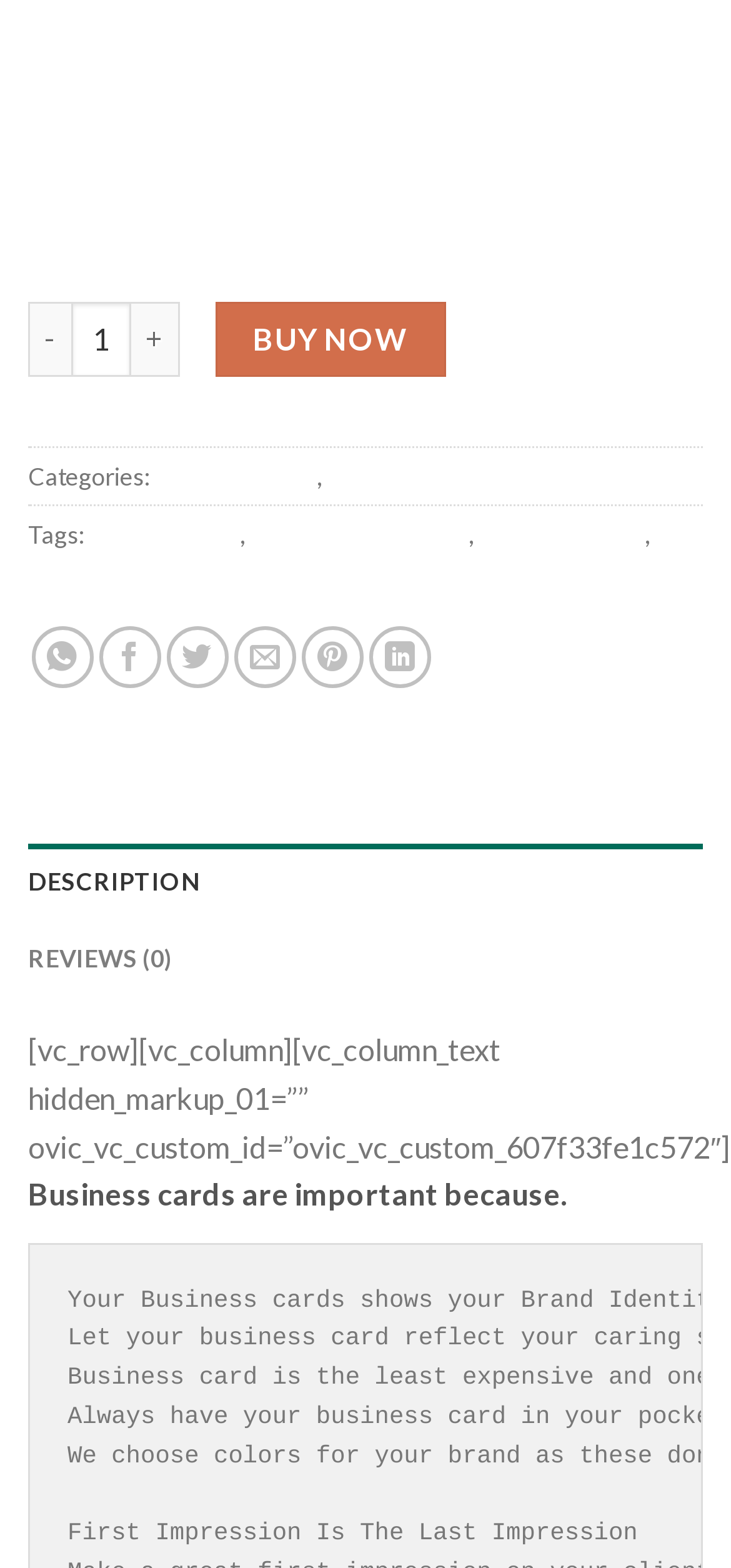Calculate the bounding box coordinates for the UI element based on the following description: "Buy Now". Ensure the coordinates are four float numbers between 0 and 1, i.e., [left, top, right, bottom].

[0.295, 0.192, 0.609, 0.241]